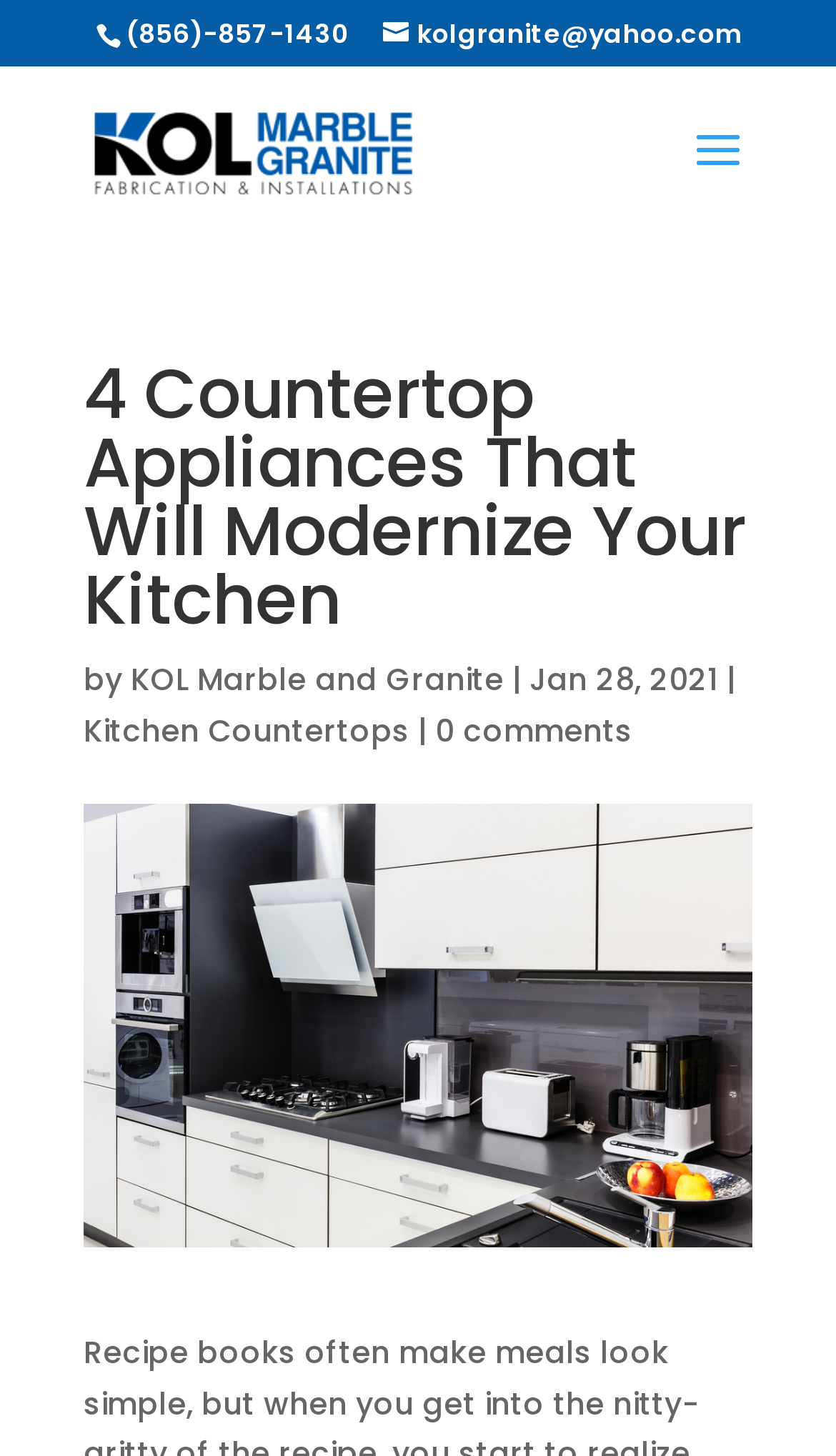Locate the UI element that matches the description 0 comments in the webpage screenshot. Return the bounding box coordinates in the format (top-left x, top-left y, bottom-right x, bottom-right y), with values ranging from 0 to 1.

[0.521, 0.487, 0.756, 0.516]